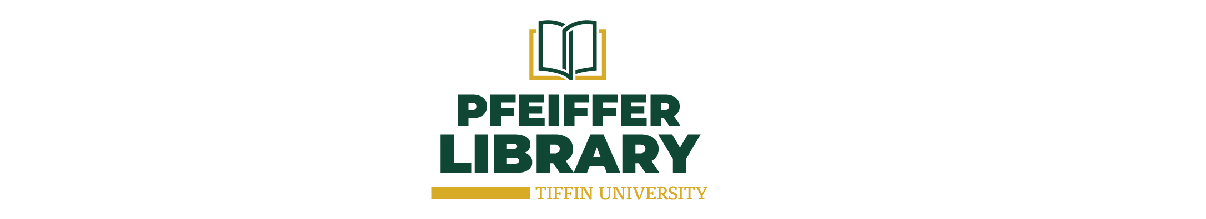What symbolizes knowledge and education in the logo?
Using the image provided, answer with just one word or phrase.

open book icon